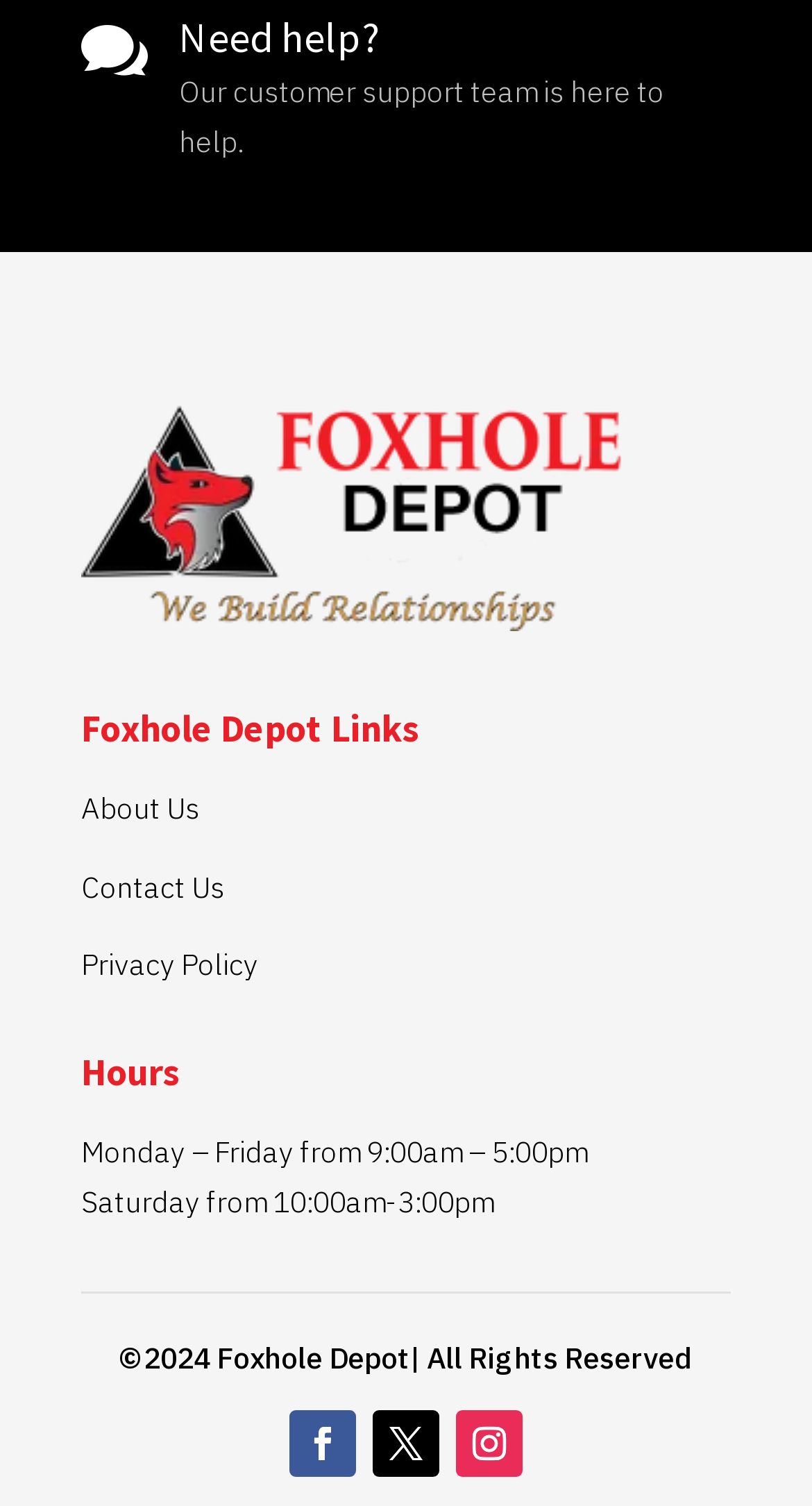Based on the visual content of the image, answer the question thoroughly: How many links are available under 'Foxhole Depot Links'?

The 'Foxhole Depot Links' section contains three links: 'About Us', 'Contact Us', and 'Privacy Policy'.